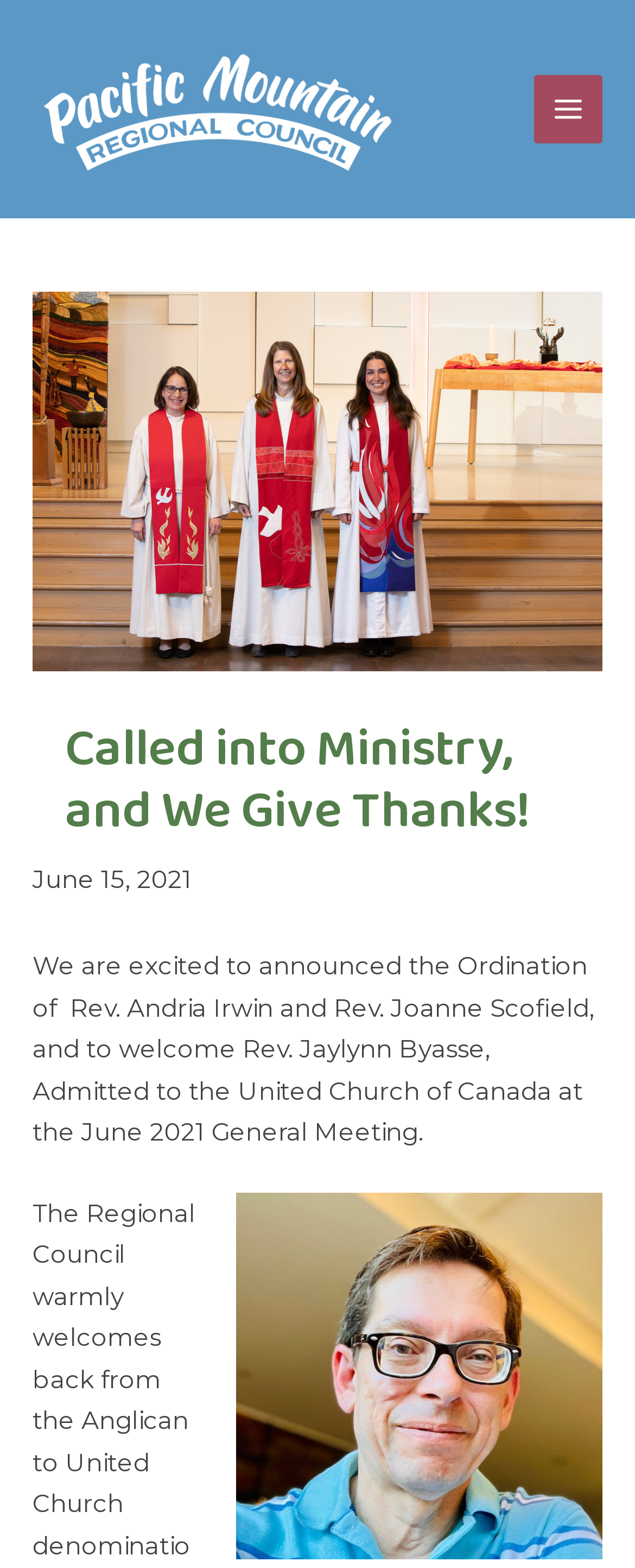Identify and generate the primary title of the webpage.

Called into Ministry, and We Give Thanks!